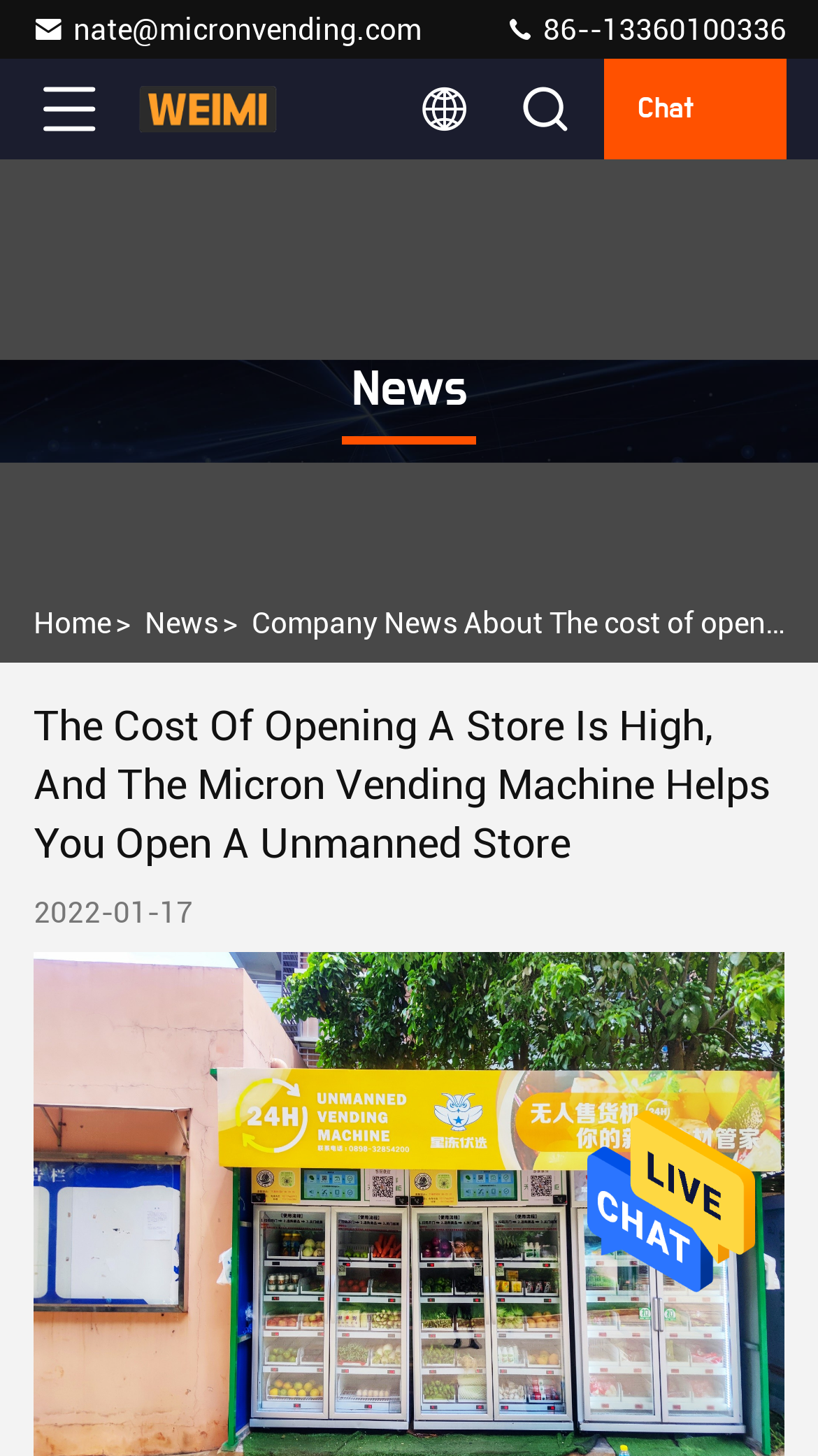Respond to the following question with a brief word or phrase:
What is the company name?

Guangzhou Micron Vending Technology Co.,Ltd